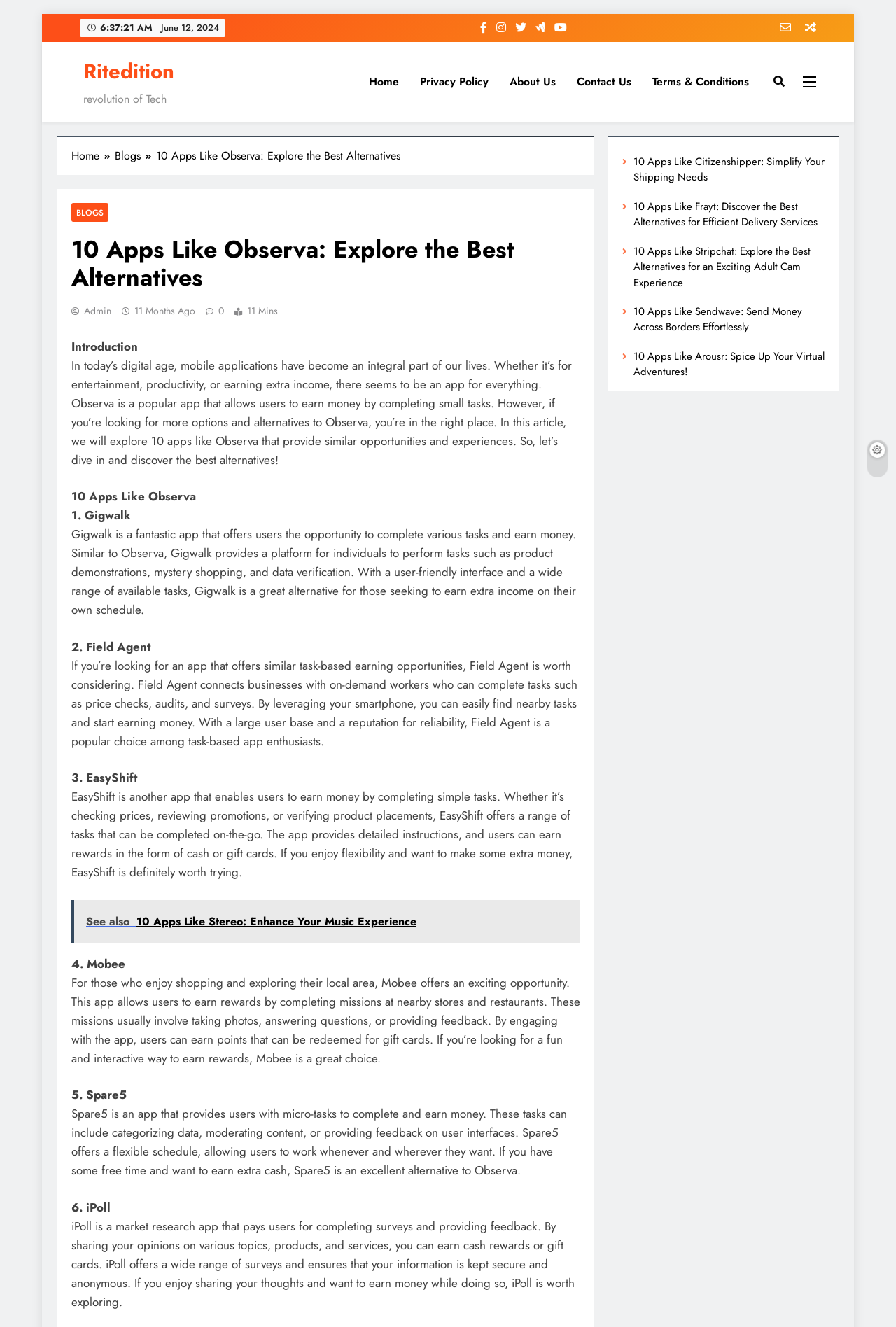Identify the bounding box coordinates for the element you need to click to achieve the following task: "Click on the 'Home' link". Provide the bounding box coordinates as four float numbers between 0 and 1, in the form [left, top, right, bottom].

[0.4, 0.047, 0.457, 0.076]